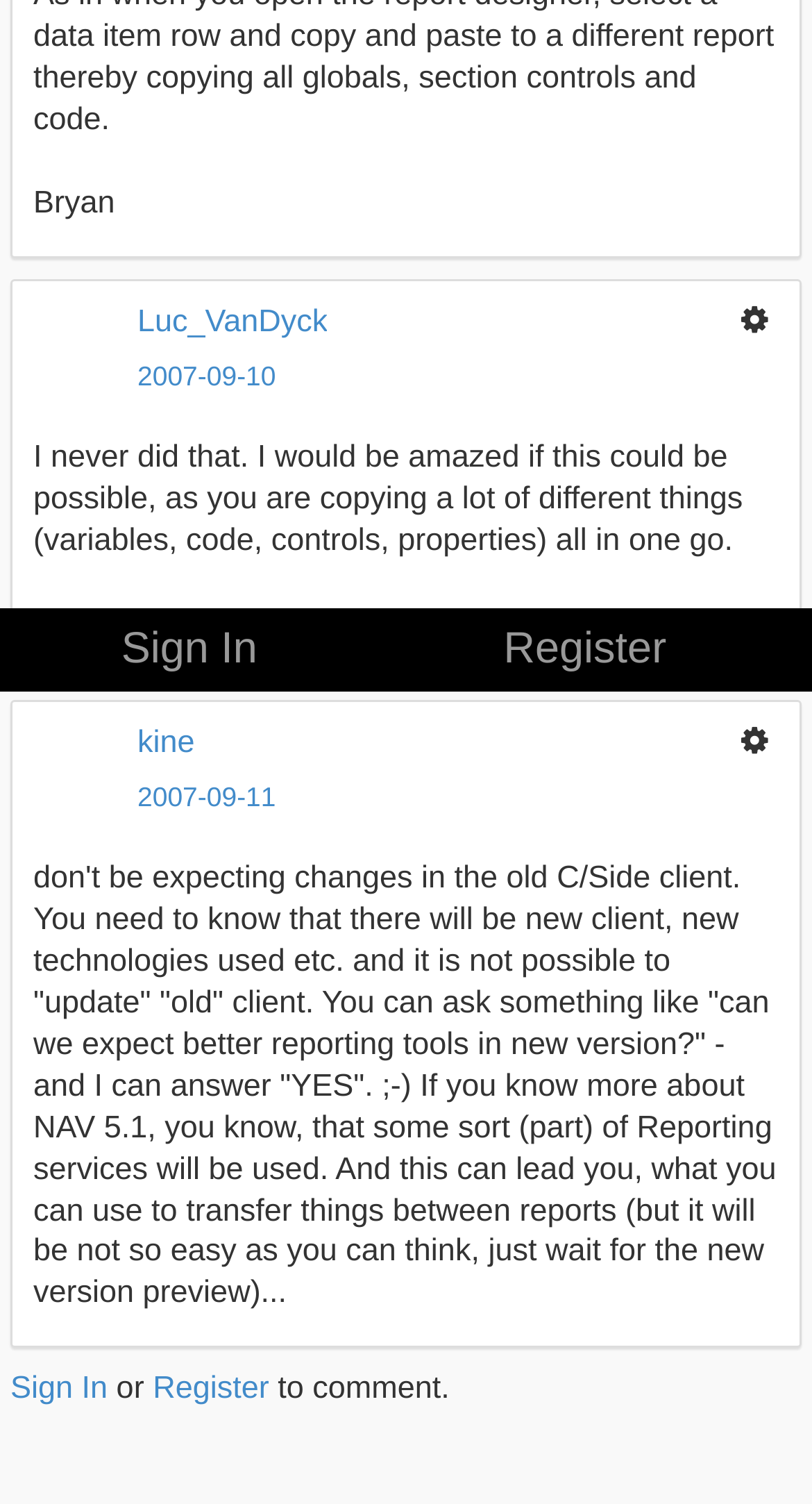Provide the bounding box coordinates of the UI element this sentence describes: "Sign In".

[0.013, 0.404, 0.454, 0.46]